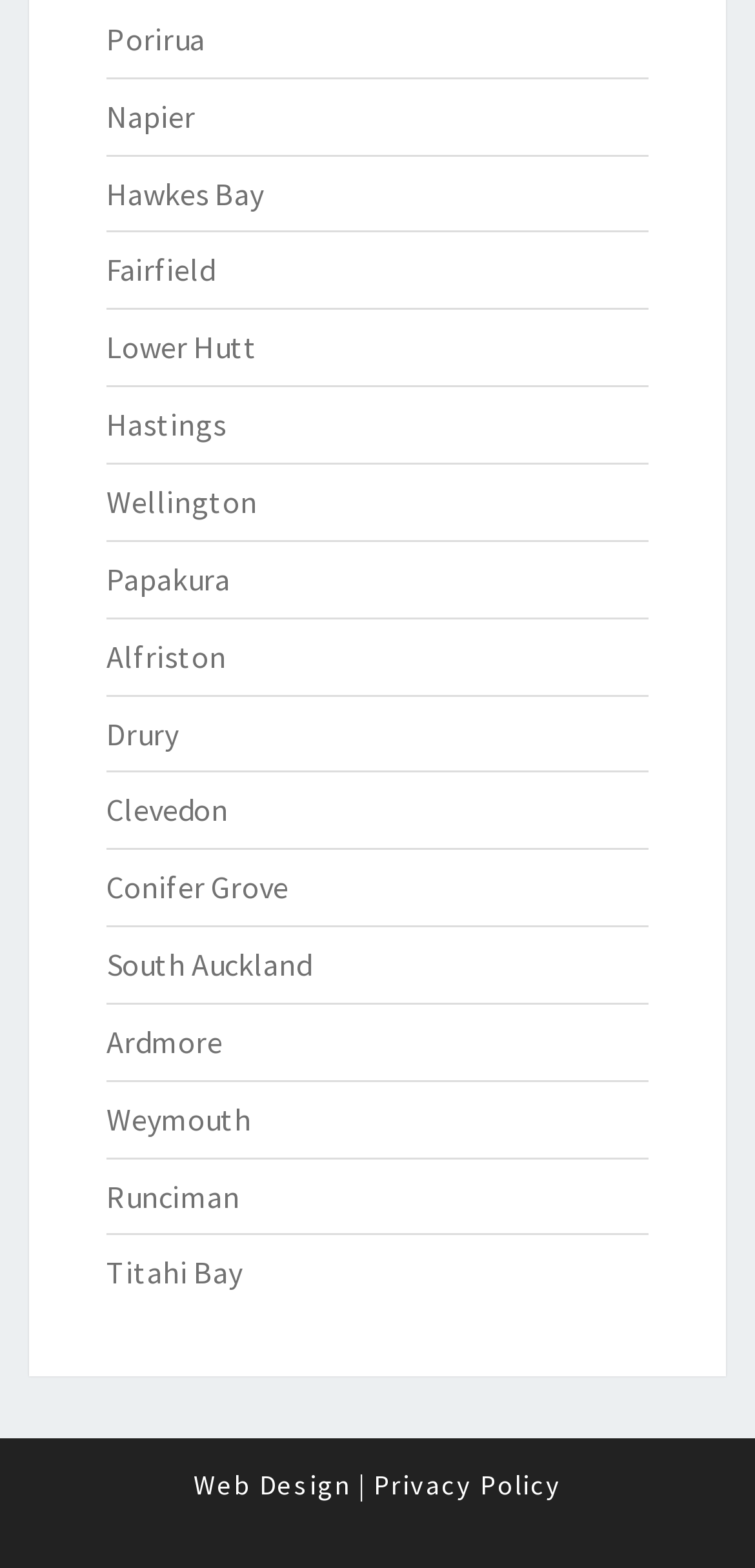Using the webpage screenshot, find the UI element described by Privacy Policy. Provide the bounding box coordinates in the format (top-left x, top-left y, bottom-right x, bottom-right y), ensuring all values are floating point numbers between 0 and 1.

[0.495, 0.936, 0.744, 0.958]